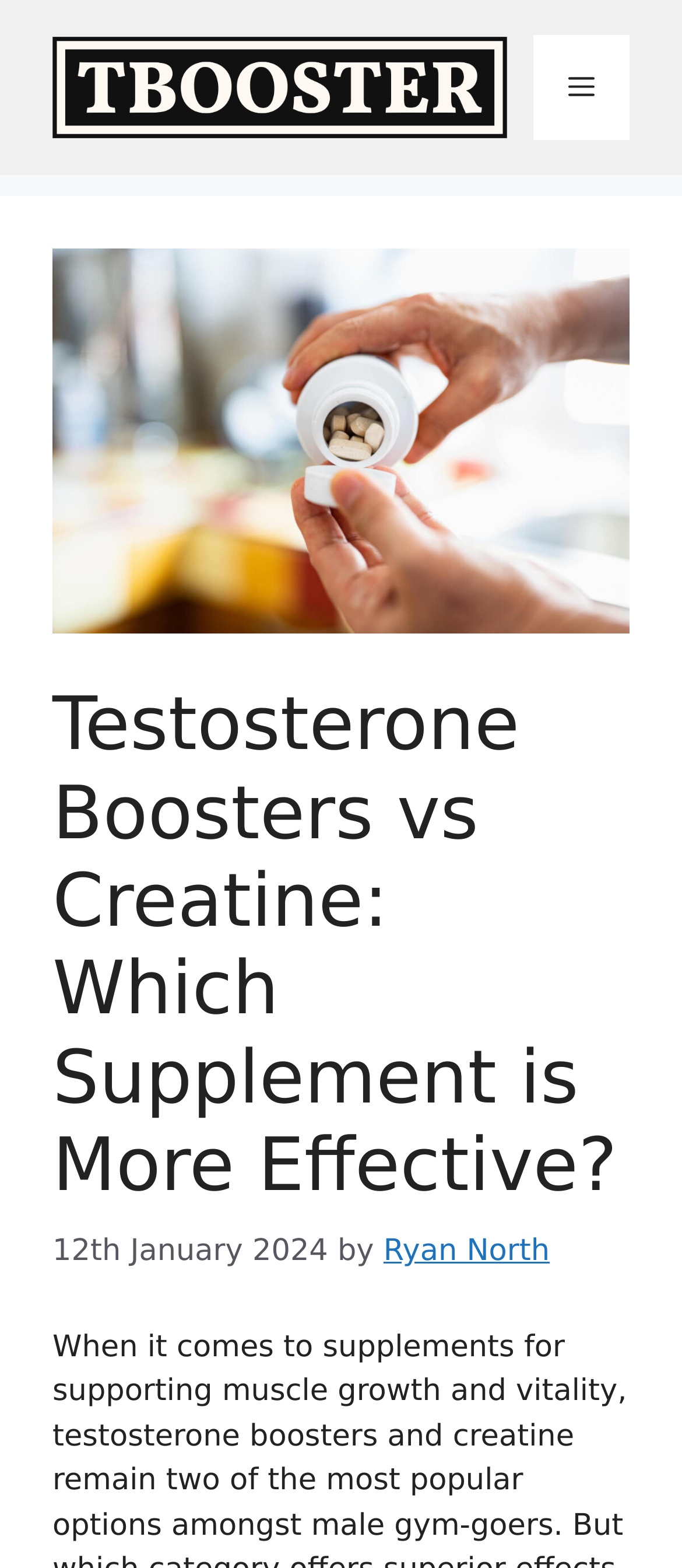Please give a succinct answer to the question in one word or phrase:
Who is the author of the article?

Ryan North